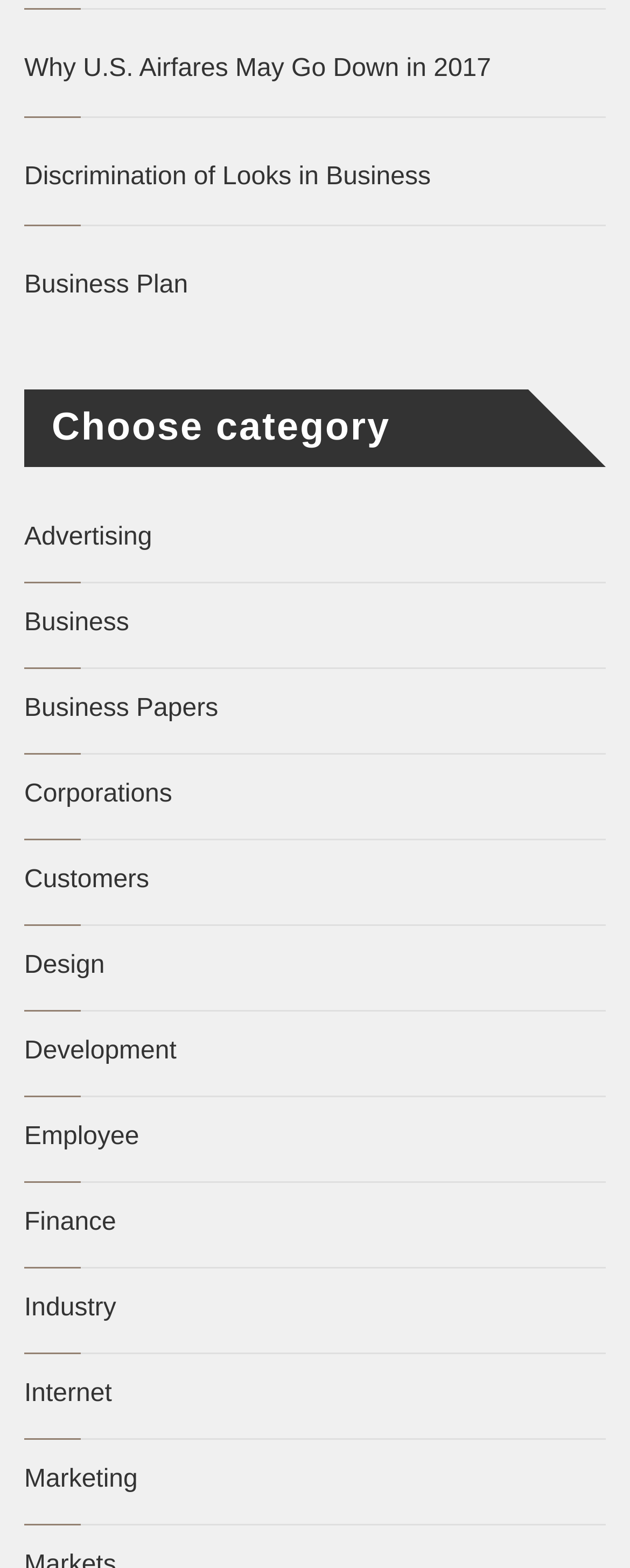Is there an article about business planning?
Please provide an in-depth and detailed response to the question.

I looked at the links at the top of the page and found an article titled 'Business Plan', which suggests that there is an article about business planning.